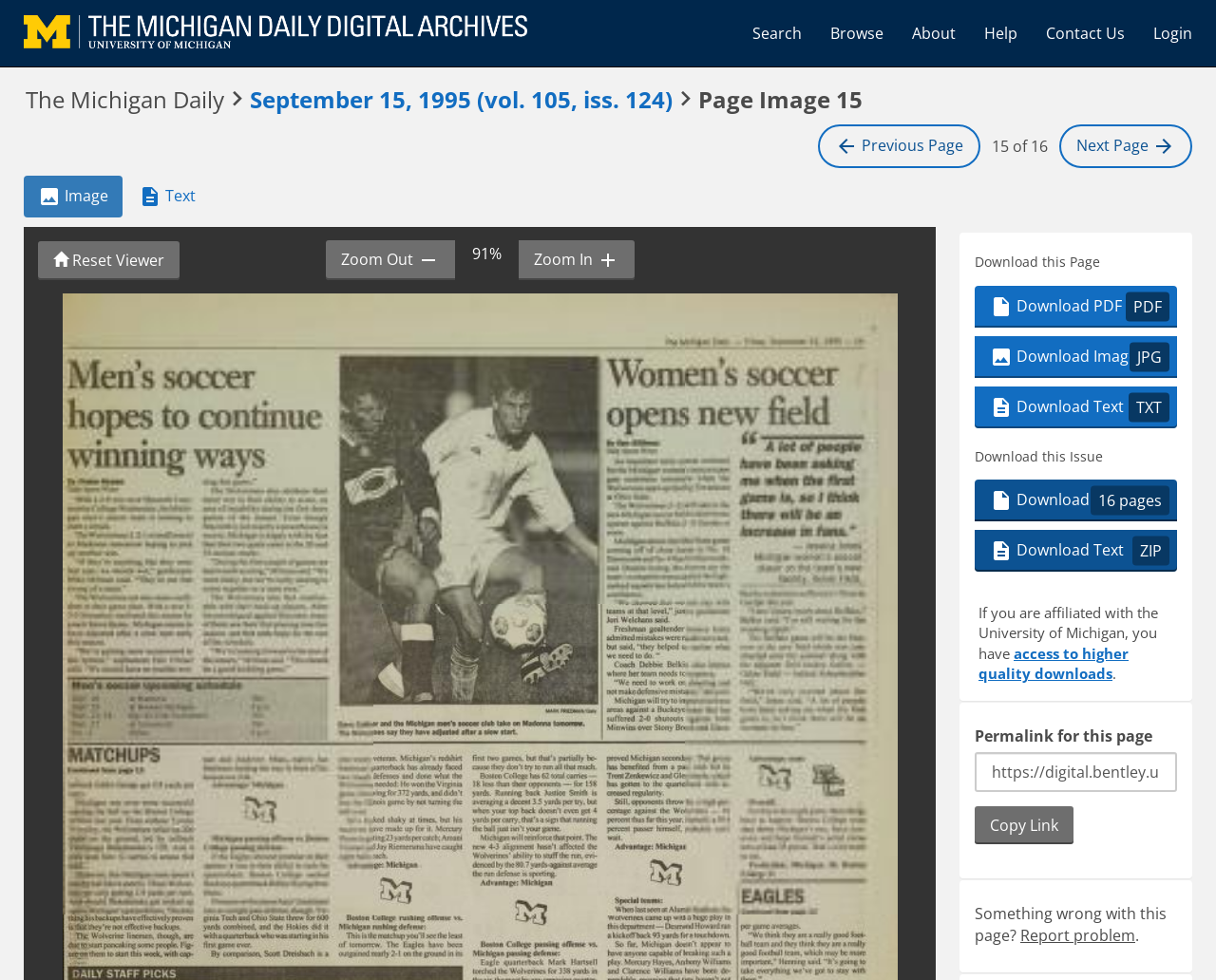Using the information shown in the image, answer the question with as much detail as possible: What is the current page number?

I determined the current page number by looking at the text '15 of 16' which indicates that the current page is 15 out of 16 pages.